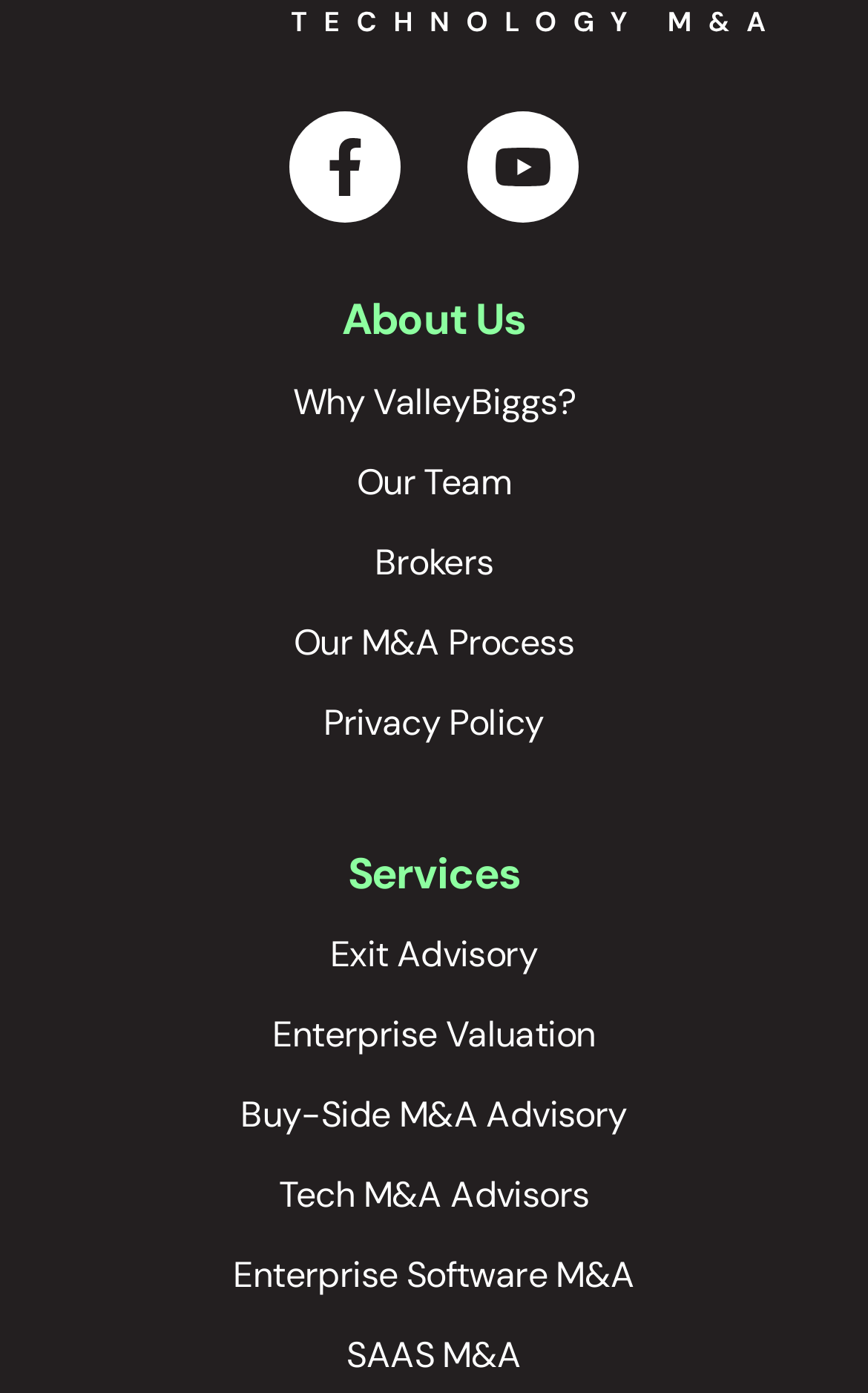Point out the bounding box coordinates of the section to click in order to follow this instruction: "get exit advisory services".

[0.38, 0.669, 0.62, 0.702]